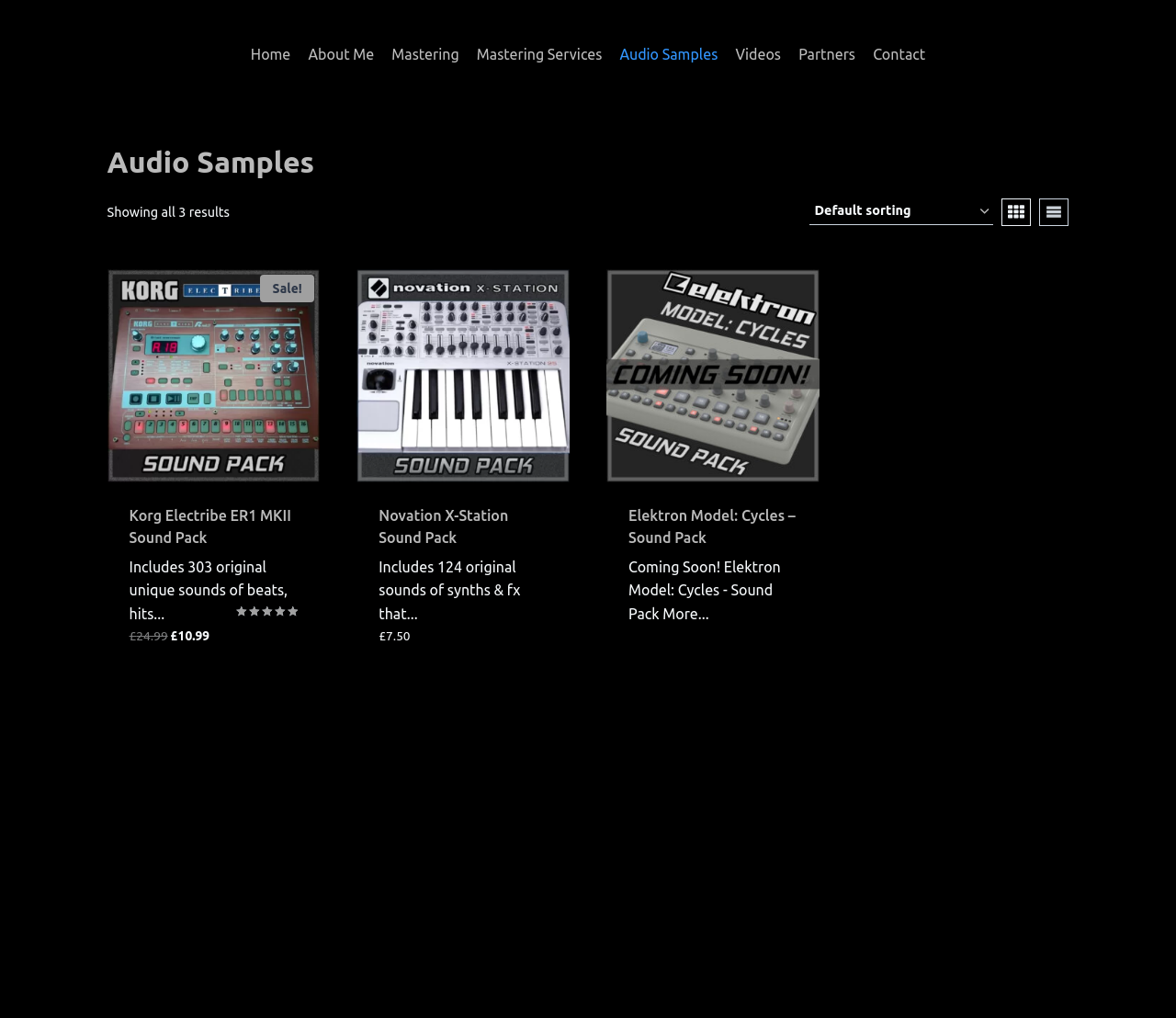Kindly determine the bounding box coordinates for the clickable area to achieve the given instruction: "Read more about the 'Elektron Model: Cycles - Sound Pack'".

[0.534, 0.644, 0.613, 0.668]